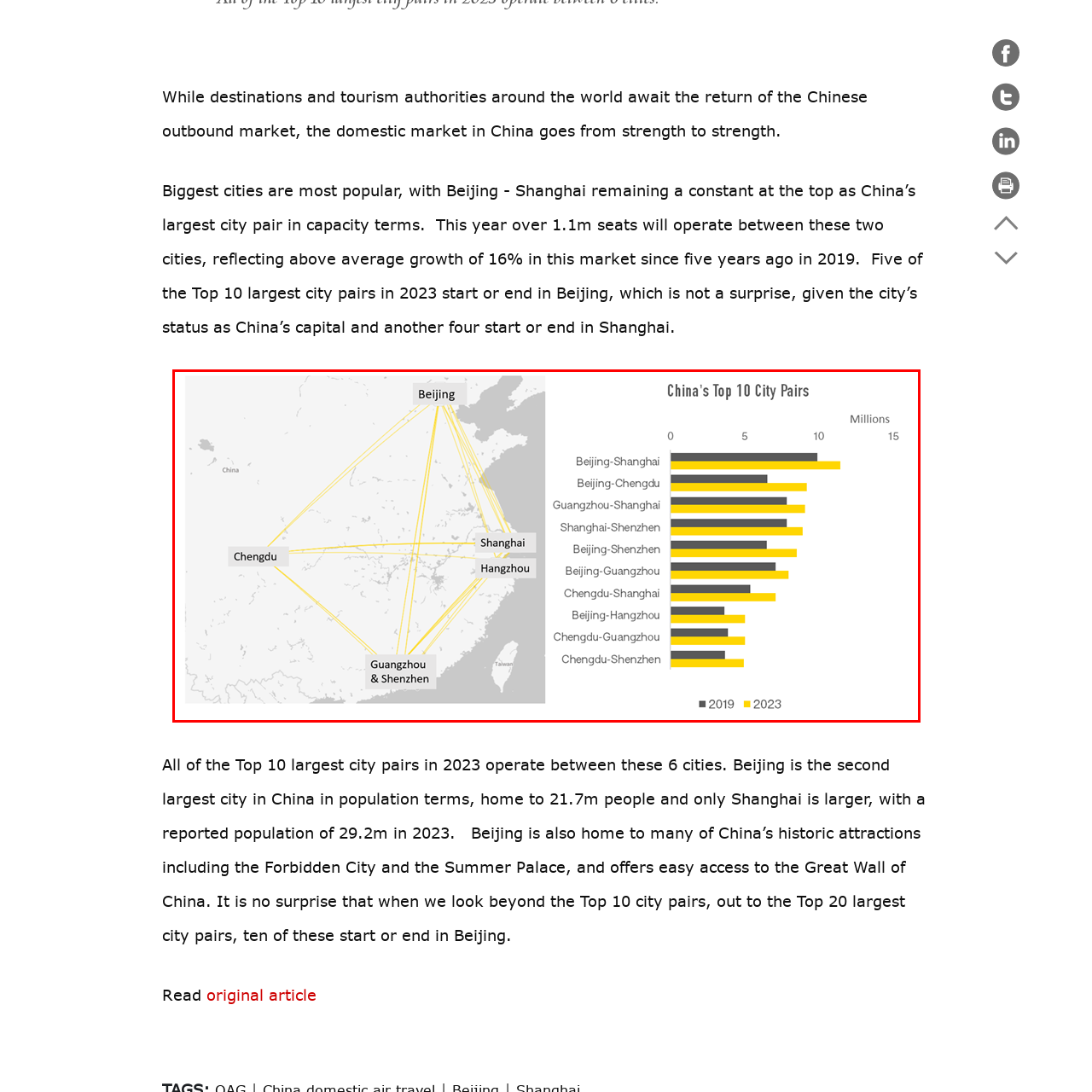Describe in detail the contents of the image highlighted within the red box.

The image presents a detailed analysis of China's top 10 city pairs for the years 2019 and 2023. The left side features a map of China, indicating the major cities linked by flight routes: Beijing, Shanghai, Chengdu, Guangzhou, Shenzhen, and Hangzhou. Connected by yellow lines, the map visualizes the prominent city pairs, with Beijing and Shanghai consistently identified as the leading pair in terms of capacity. 

On the right, a bar graph illustrates the passenger volume (in millions) for each city pair, comparing the data from 2019 (shown in black) to 2023 (indicated in yellow). Notable increases in passenger capacity are evident, particularly for the Beijing-Shanghai route. This visualization underscores the growing dynamism of China's domestic travel market, highlighting the strong recoveries and shifts in urban connectivity in recent years.